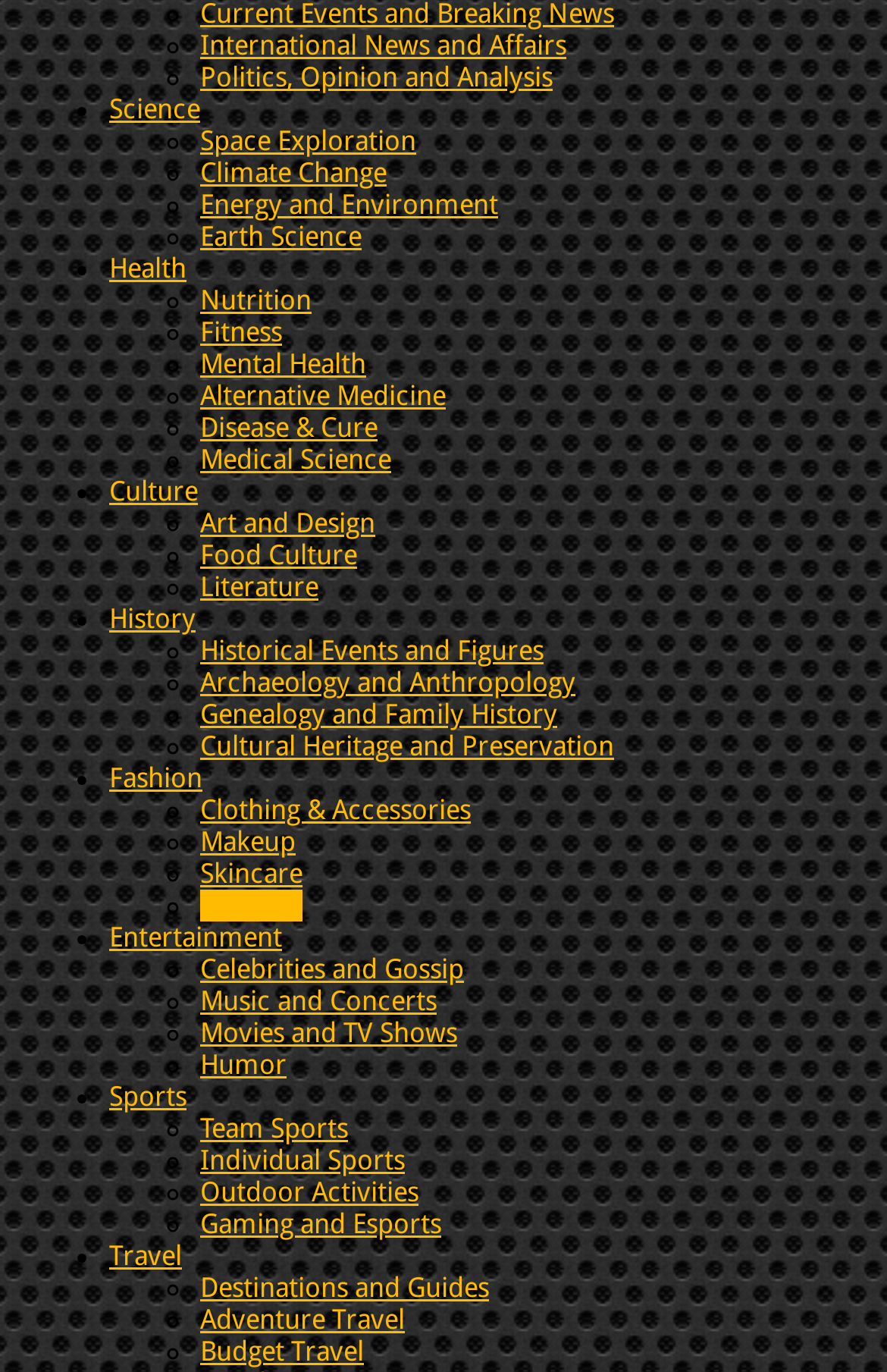Answer the following in one word or a short phrase: 
What is the second category listed under Science?

Space Exploration